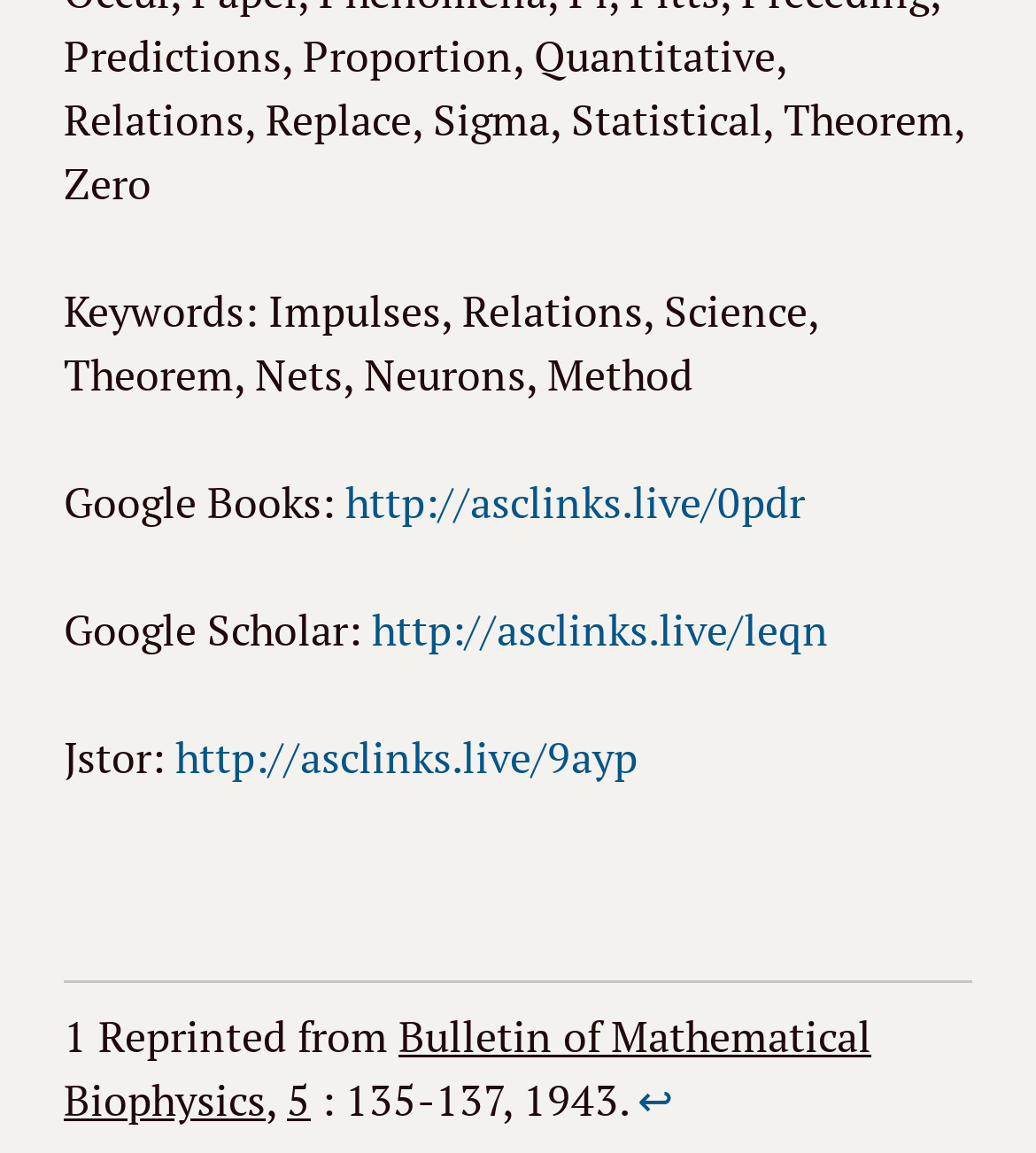What is the name of the journal mentioned on this webpage?
Using the information from the image, provide a comprehensive answer to the question.

I found the journal name by looking at the StaticText element with ID 872, which contains the text 'Bulletin of Mathematical Biophysics'.